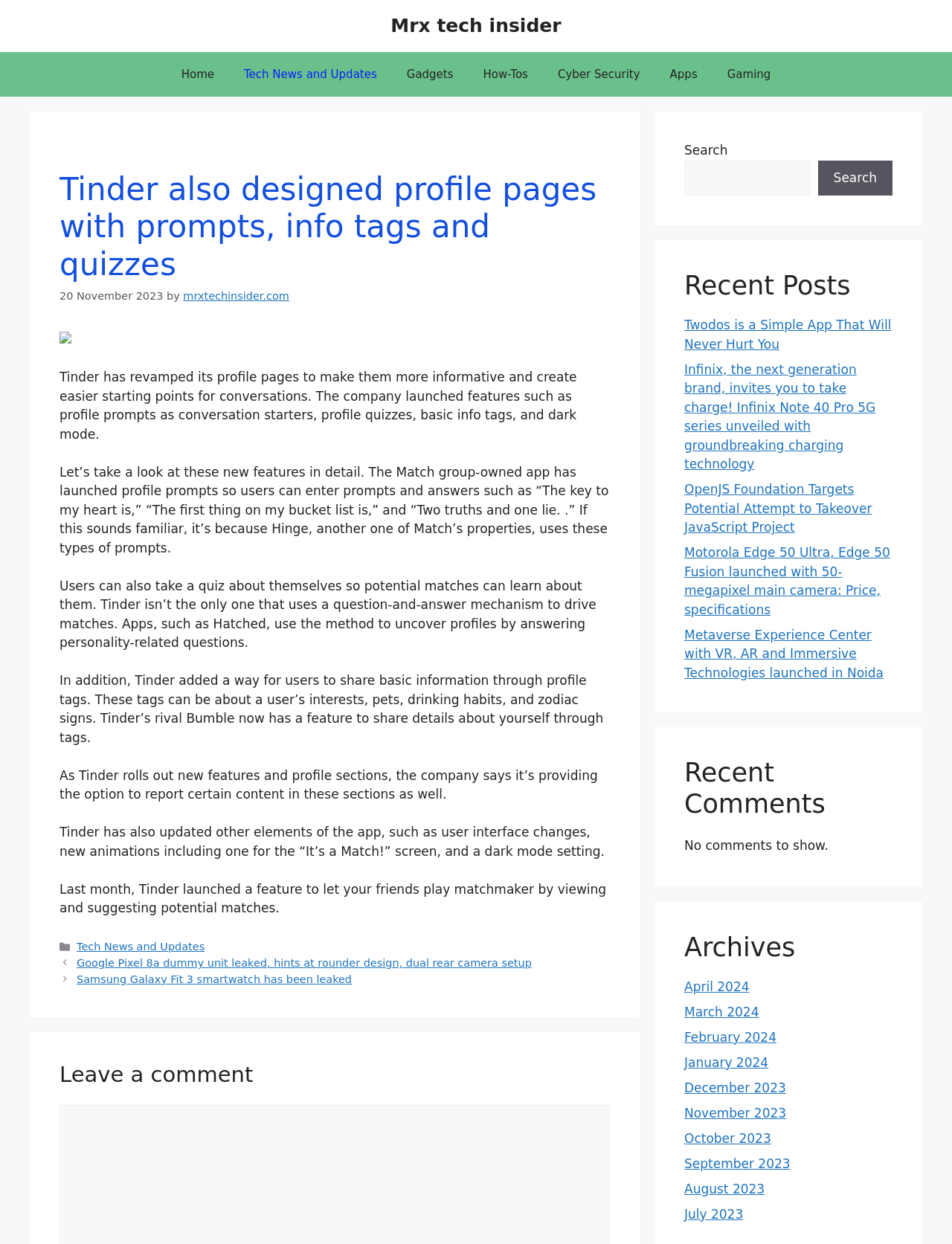What is the name of the company that owns Tinder?
Please respond to the question with a detailed and informative answer.

According to the article, Tinder is owned by the Match group, which also owns another dating app called Hinge.